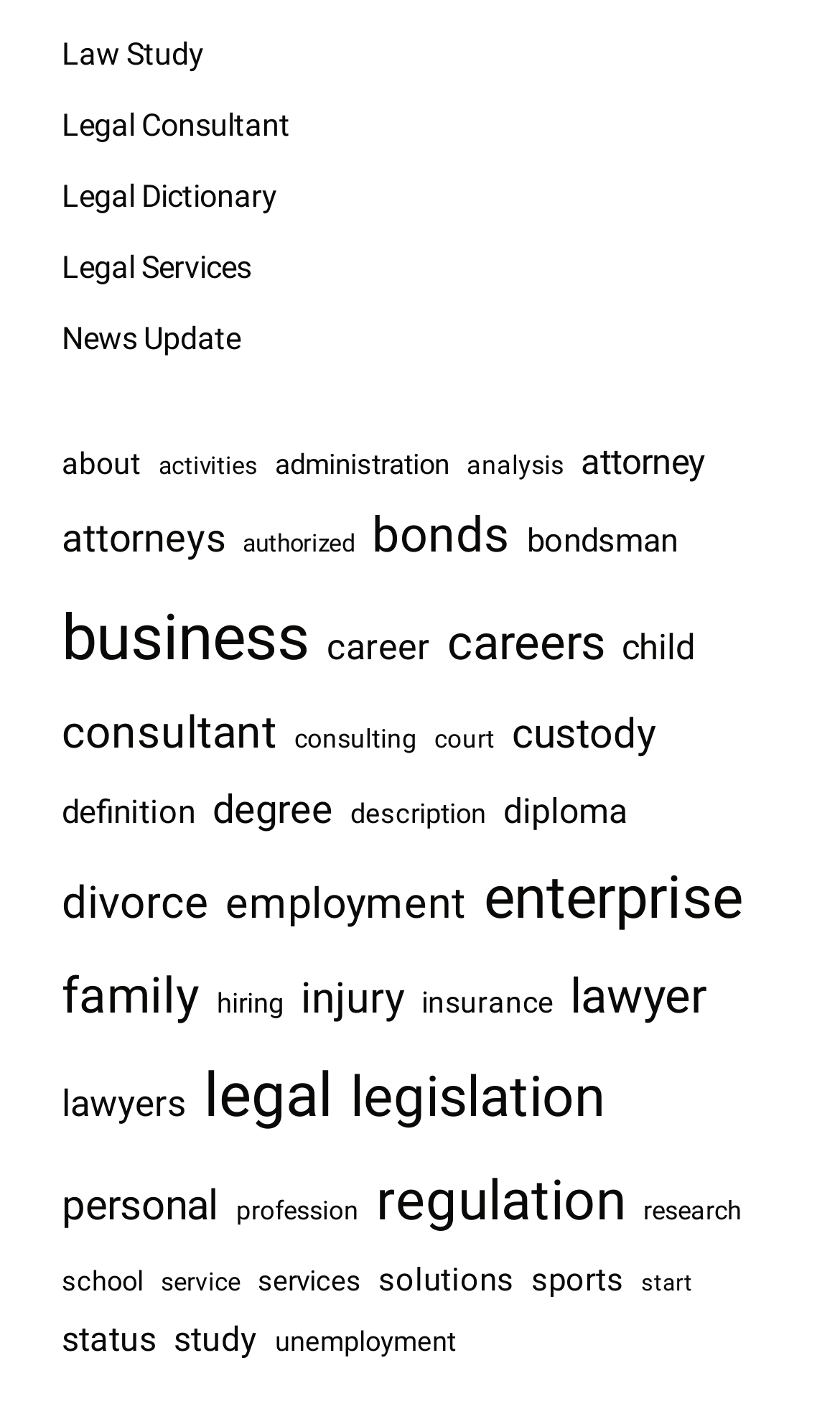Identify the bounding box coordinates of the area that should be clicked in order to complete the given instruction: "Click on Law Study". The bounding box coordinates should be four float numbers between 0 and 1, i.e., [left, top, right, bottom].

[0.074, 0.025, 0.243, 0.051]